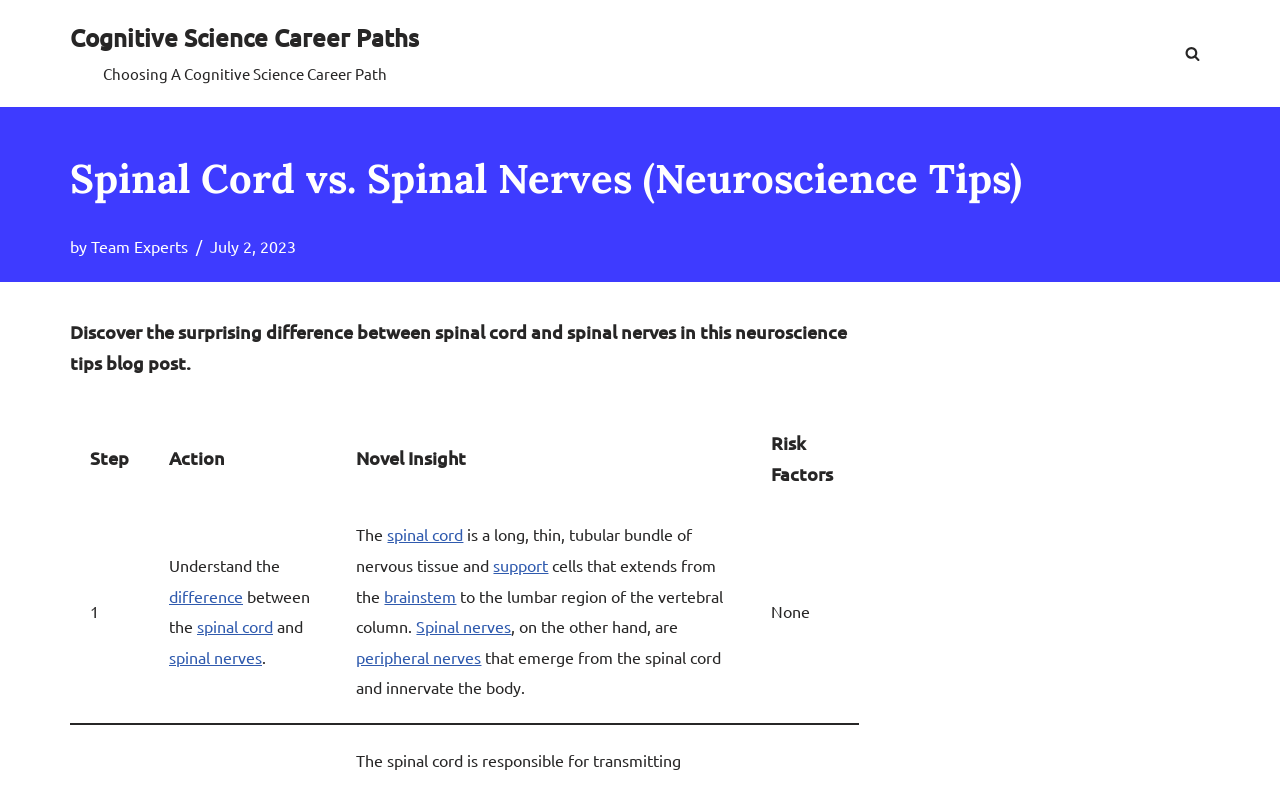Create a full and detailed caption for the entire webpage.

This webpage is a blog post about the difference between spinal cord and spinal nerves in neuroscience. At the top left, there is a link to "Skip to content". Next to it, there is a link to "Cognitive Science Career Paths" with a description "Choosing A Cognitive Science Career Path". On the top right, there is a search bar with a magnifying glass icon.

Below the search bar, the main title "Spinal Cord vs. Spinal Nerves (Neuroscience Tips)" is displayed. The author's name "Team Experts" is mentioned, along with the publication date "July 2, 2023". 

The main content of the blog post is a table with four columns: "Step", "Action", "Novel Insight", and "Risk Factors". The table has two rows. The first row explains the difference between the spinal cord and spinal nerves, with links to relevant terms. The second row provides more detailed information about the spinal cord and spinal nerves, with links to related concepts.

Throughout the webpage, there are several links to relevant terms and concepts, such as "difference", "spinal cord", "spinal nerves", "brainstem", "support", and "peripheral nerves".